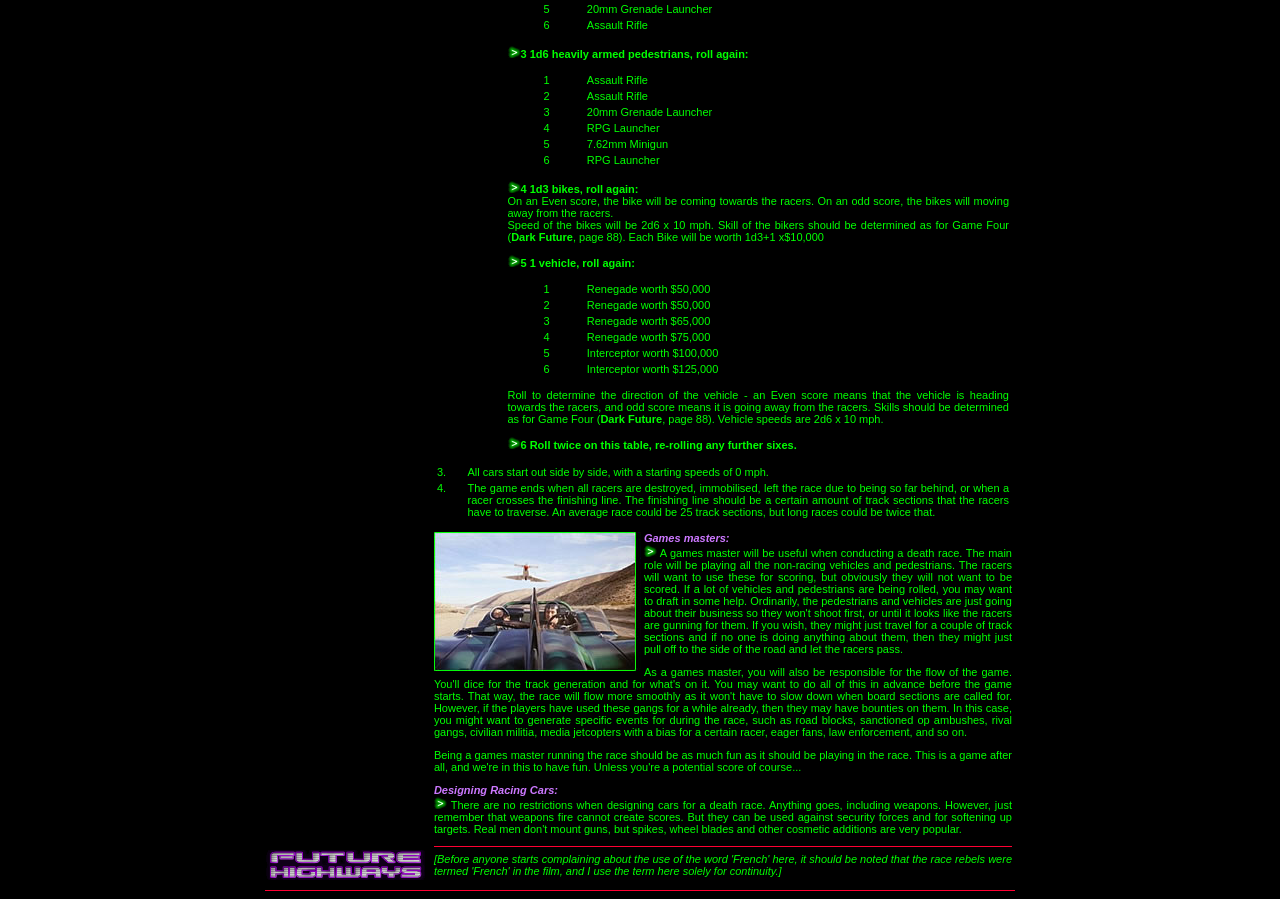What is the value of each bike?
Refer to the screenshot and deliver a thorough answer to the question presented.

I read the text that says 'Each Bike will be worth 1d3+1 x $10,000' and found that the value of each bike is 1d3+1 x $10,000.